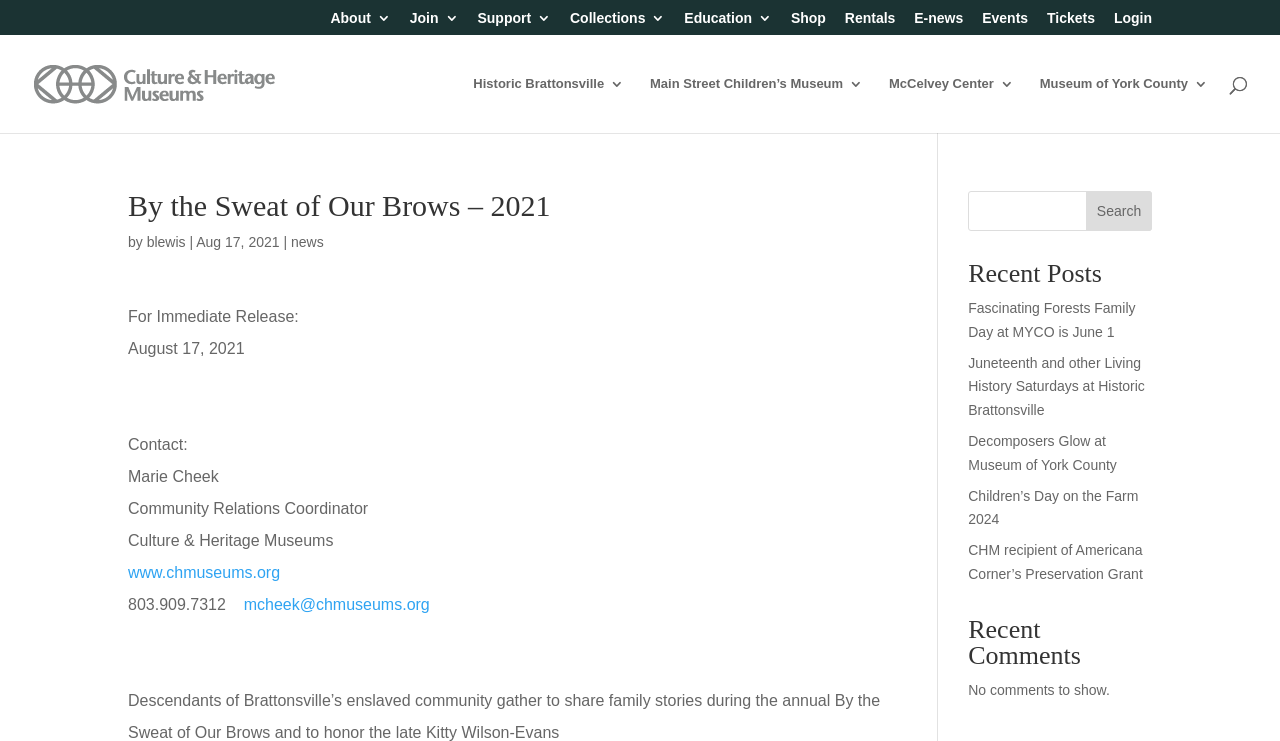Given the element description name="s" placeholder="Search …" title="Search for:", identify the bounding box coordinates for the UI element on the webpage screenshot. The format should be (top-left x, top-left y, bottom-right x, bottom-right y), with values between 0 and 1.

[0.053, 0.047, 0.953, 0.049]